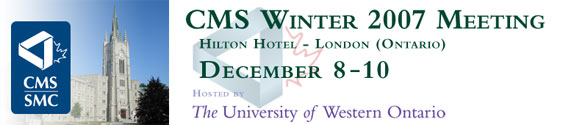Who hosted the CMS Winter 2007 Meeting?
Using the information presented in the image, please offer a detailed response to the question.

According to the caption, the meeting was hosted by The University of Western Ontario, emphasizing the collaboration between prestigious institutions in the mathematical community.